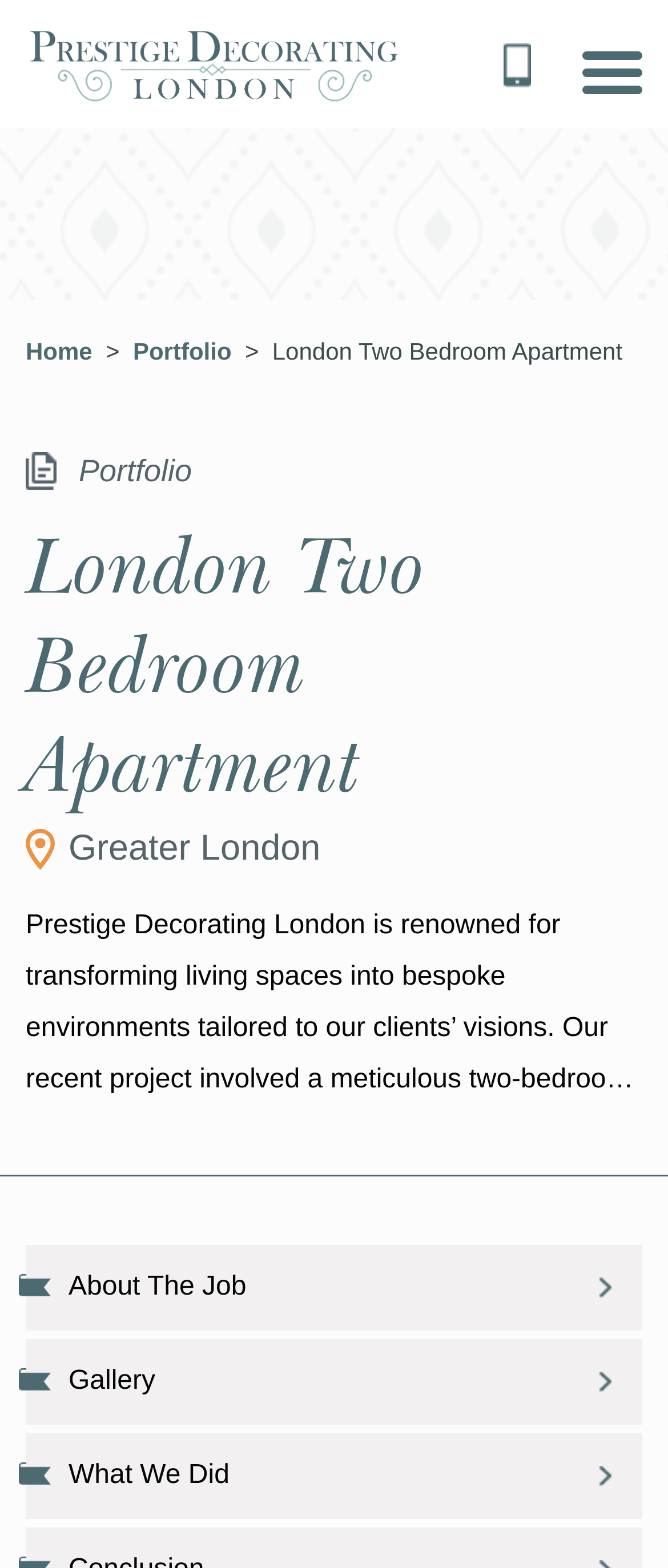What is the purpose of the company?
Give a detailed explanation using the information visible in the image.

I found the purpose of the company by reading the static text that describes the company's mission, which is 'transforming living spaces into bespoke environments tailored to our clients’ visions'.